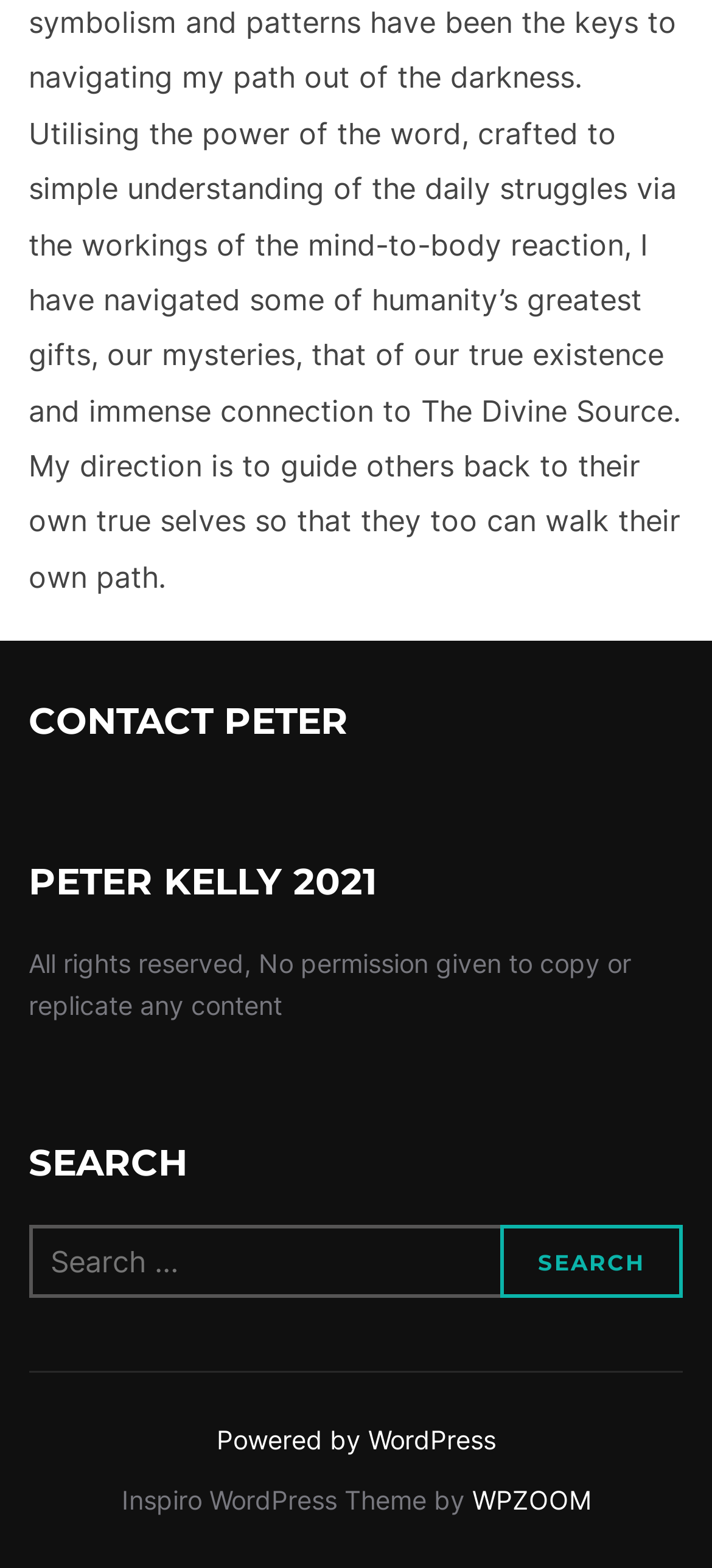Please give a one-word or short phrase response to the following question: 
What is the name of the company that developed the WordPress theme?

WPZOOM